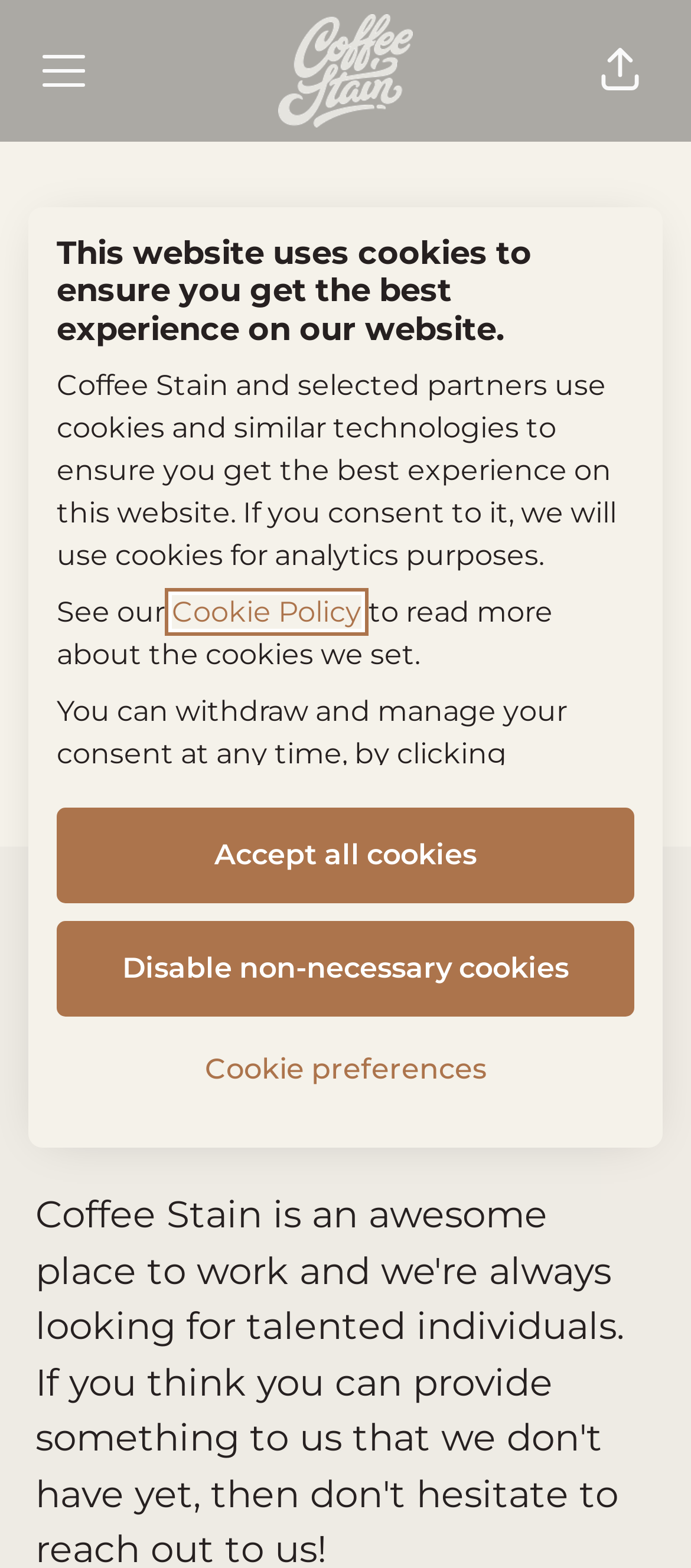How many buttons are in the top header section?
Could you please answer the question thoroughly and with as much detail as possible?

I counted the buttons in the top header section by looking at the elements with type 'button' and bounding box coordinates that indicate they are in the top section. I found three buttons: 'Career menu', 'Share page', and 'Coffee Stain career site'.